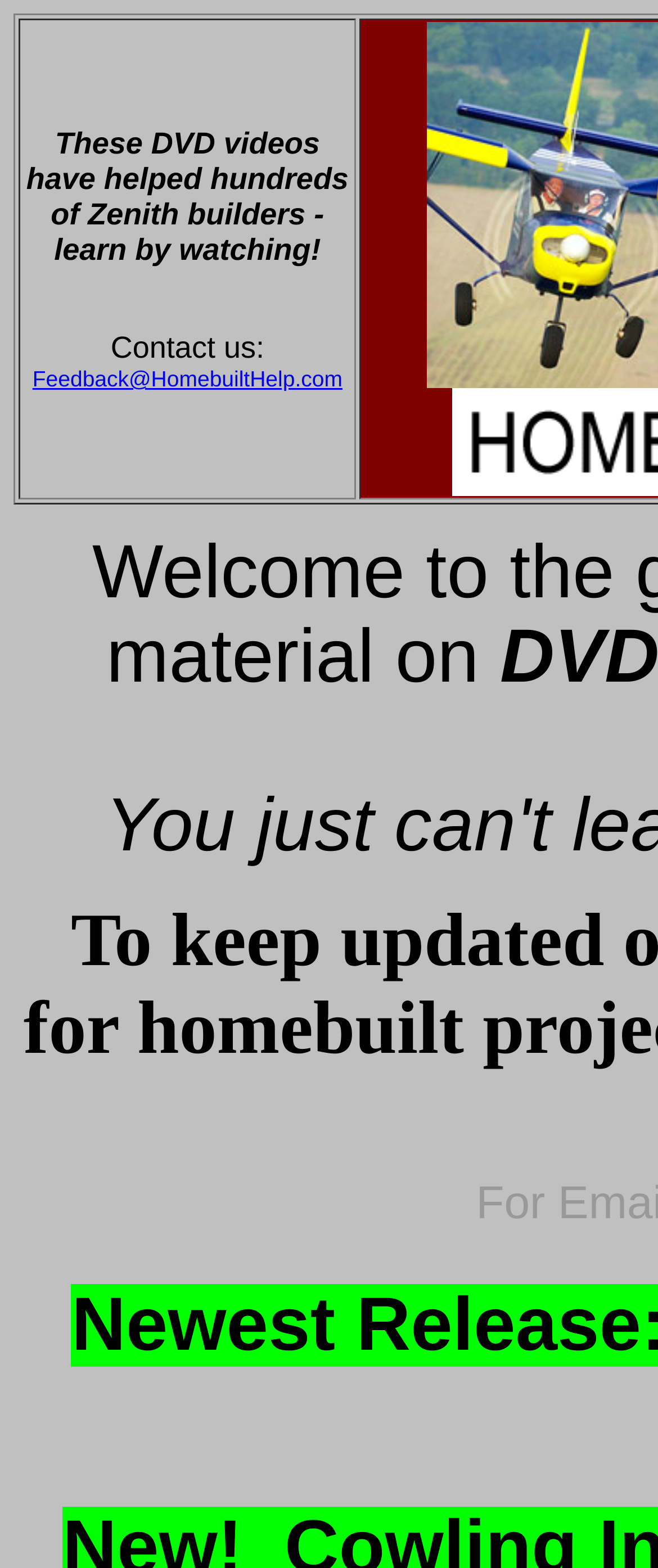Extract the bounding box coordinates of the UI element described: "Feedback@HomebuiltHelp.com". Provide the coordinates in the format [left, top, right, bottom] with values ranging from 0 to 1.

[0.049, 0.234, 0.52, 0.25]